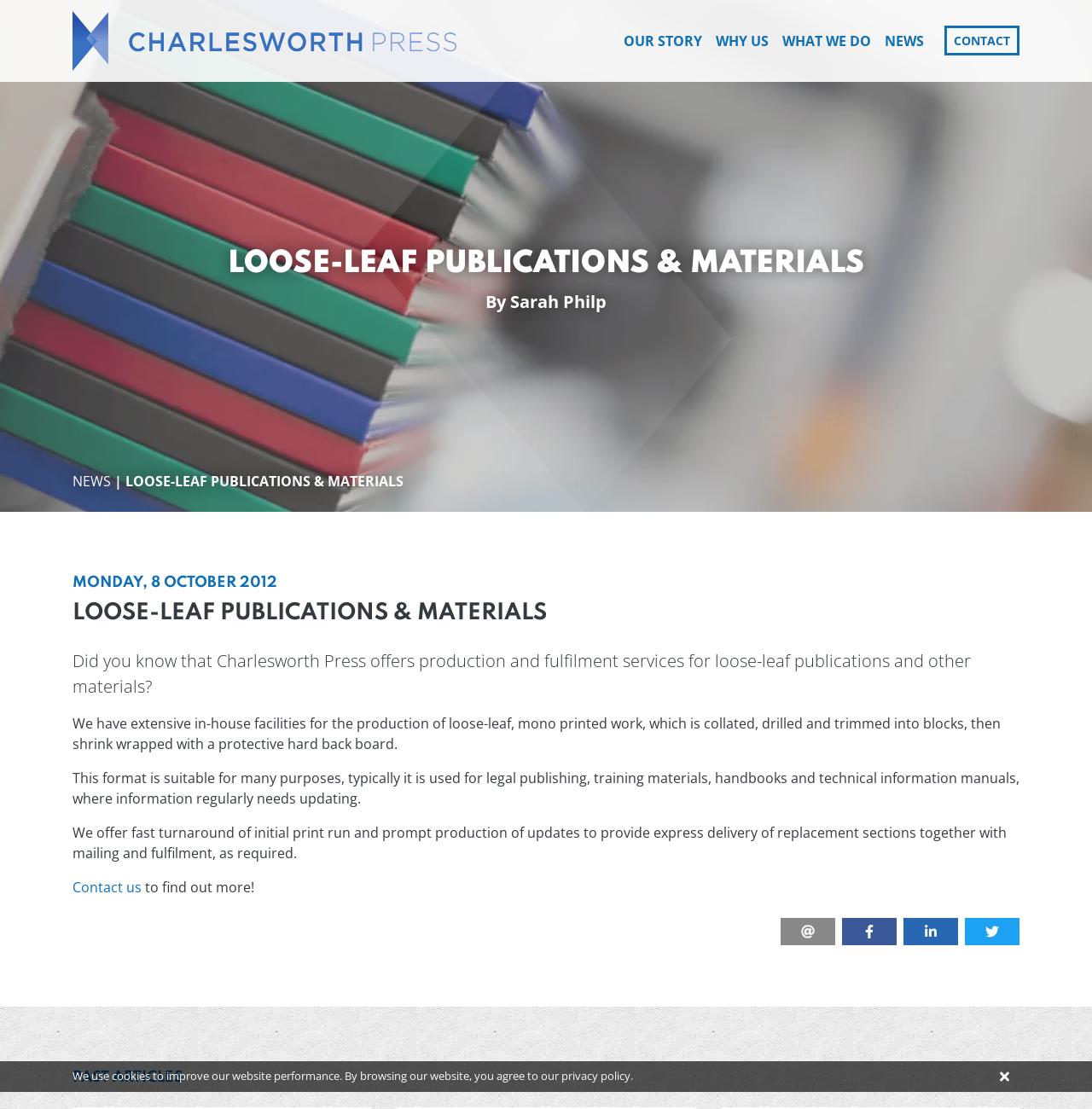Provide a brief response using a word or short phrase to this question:
What is the purpose of the 'Contact us' link?

to find out more